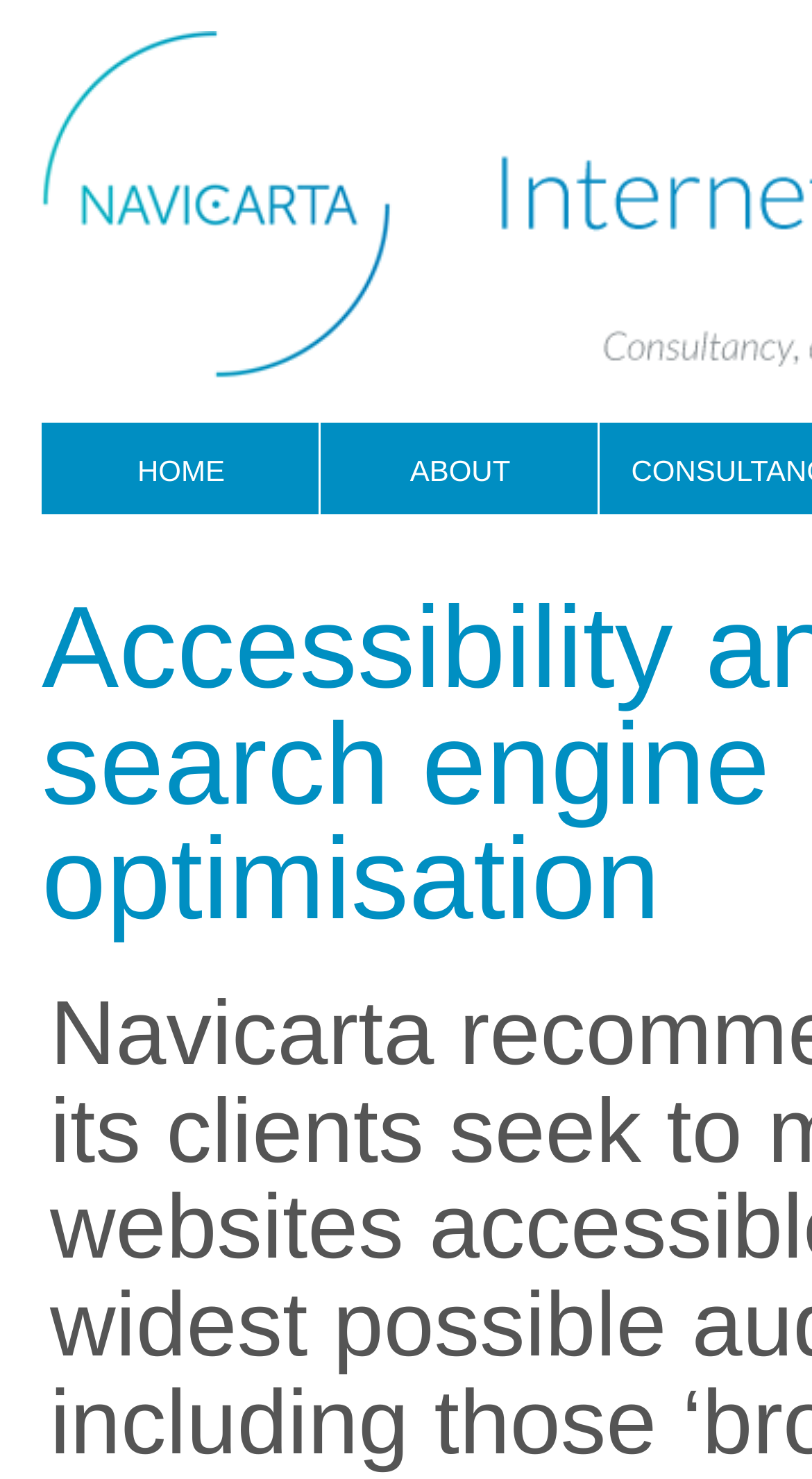What is the headline of the webpage?

Accessibility and search engine optimisation